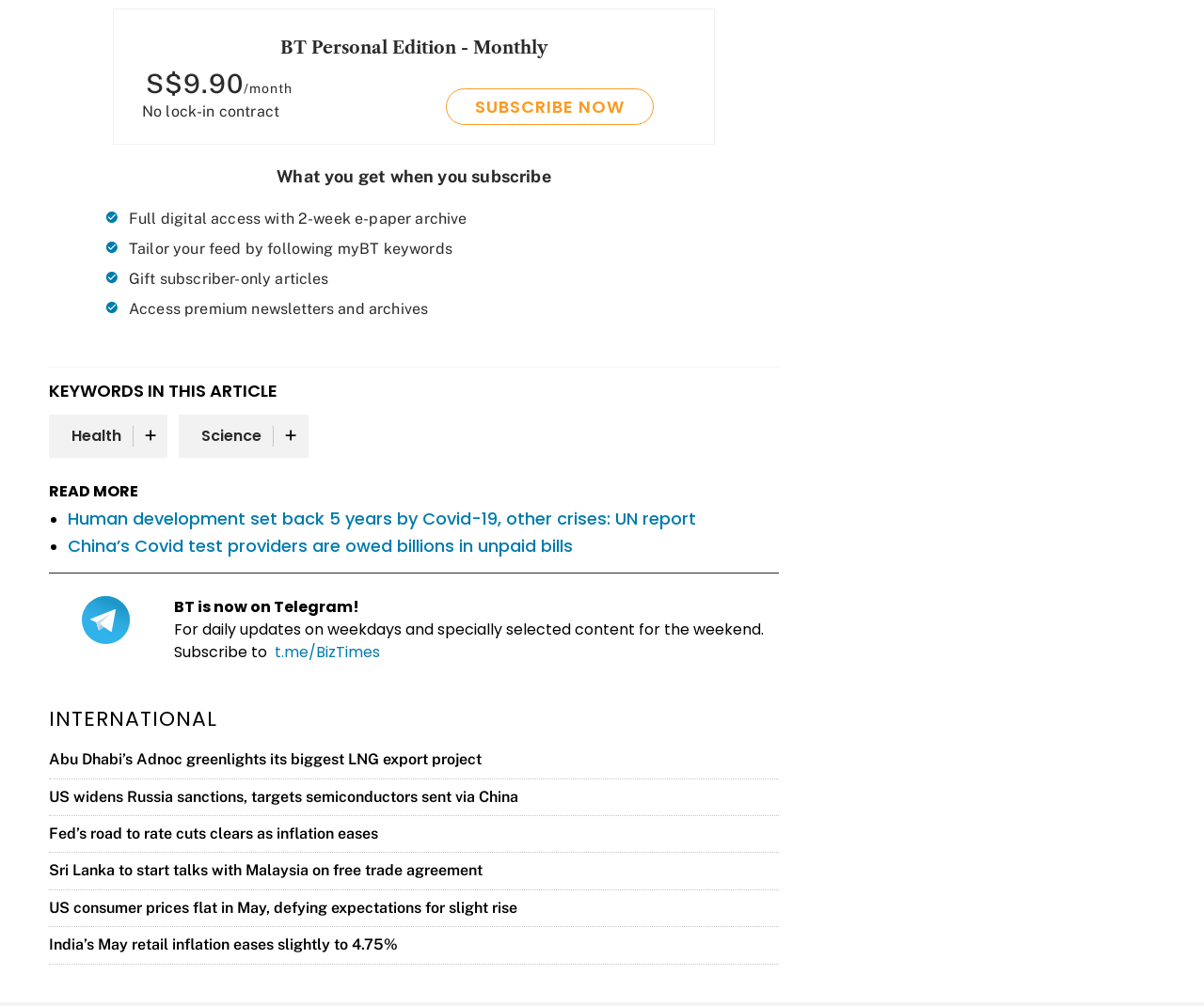Determine the bounding box for the UI element described here: "alt="Download on the Apple Store"".

[0.705, 0.518, 0.811, 0.557]